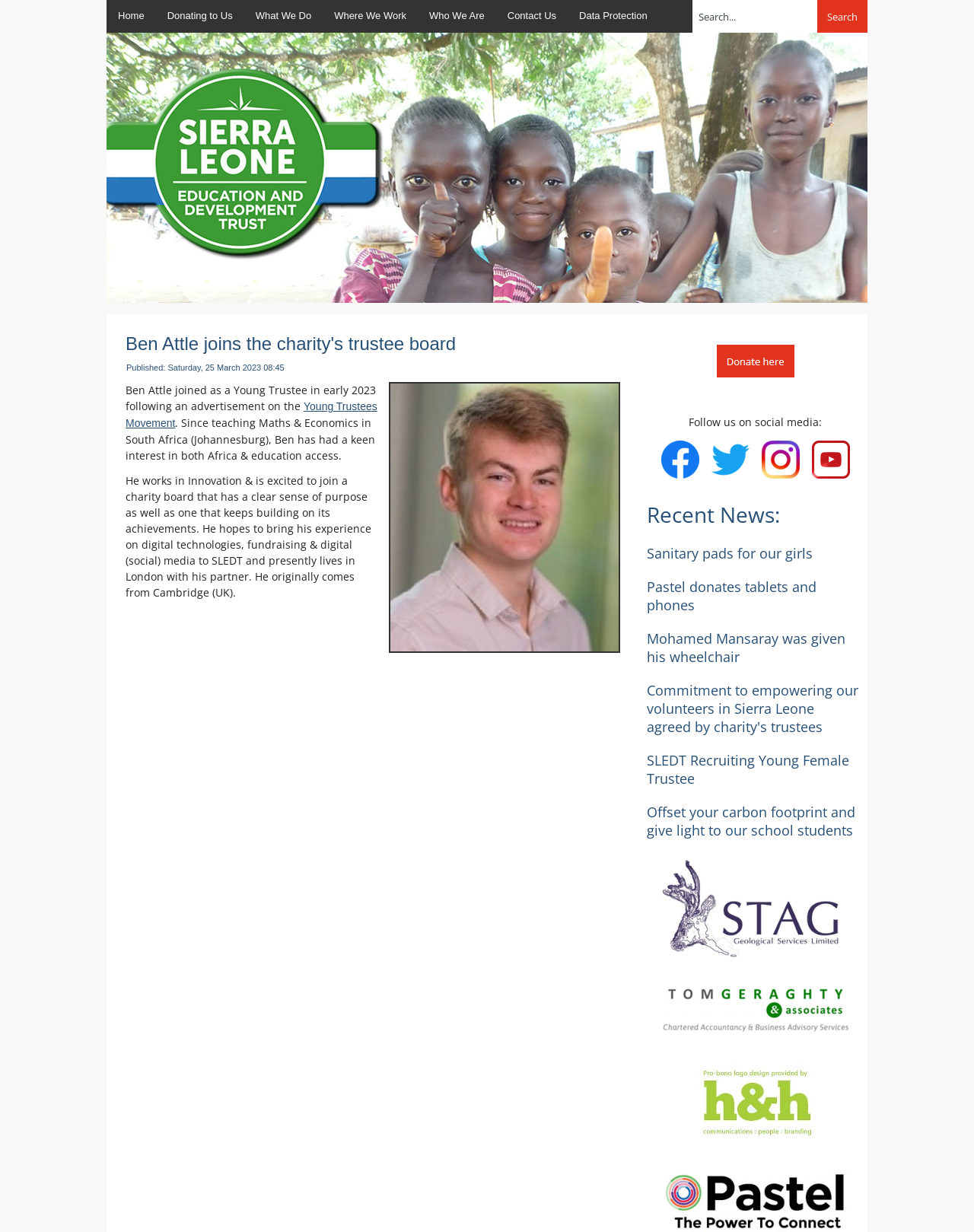Locate the bounding box coordinates of the segment that needs to be clicked to meet this instruction: "Read about Ben Attle joining the charity's trustee board".

[0.129, 0.271, 0.468, 0.287]